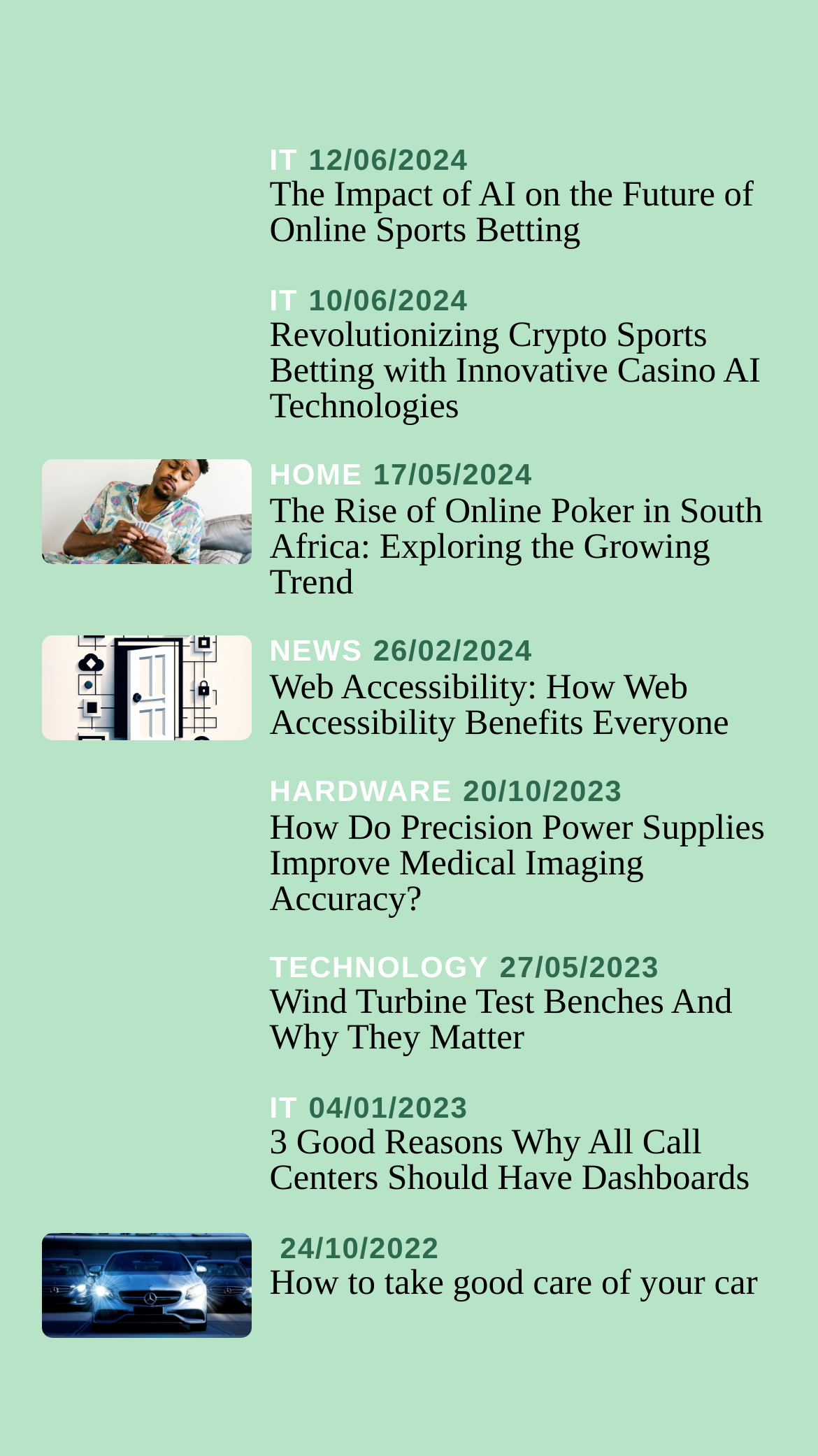Locate the bounding box coordinates of the region to be clicked to comply with the following instruction: "Discover how precision power supplies improve medical imaging accuracy". The coordinates must be four float numbers between 0 and 1, in the form [left, top, right, bottom].

[0.051, 0.521, 0.949, 0.641]